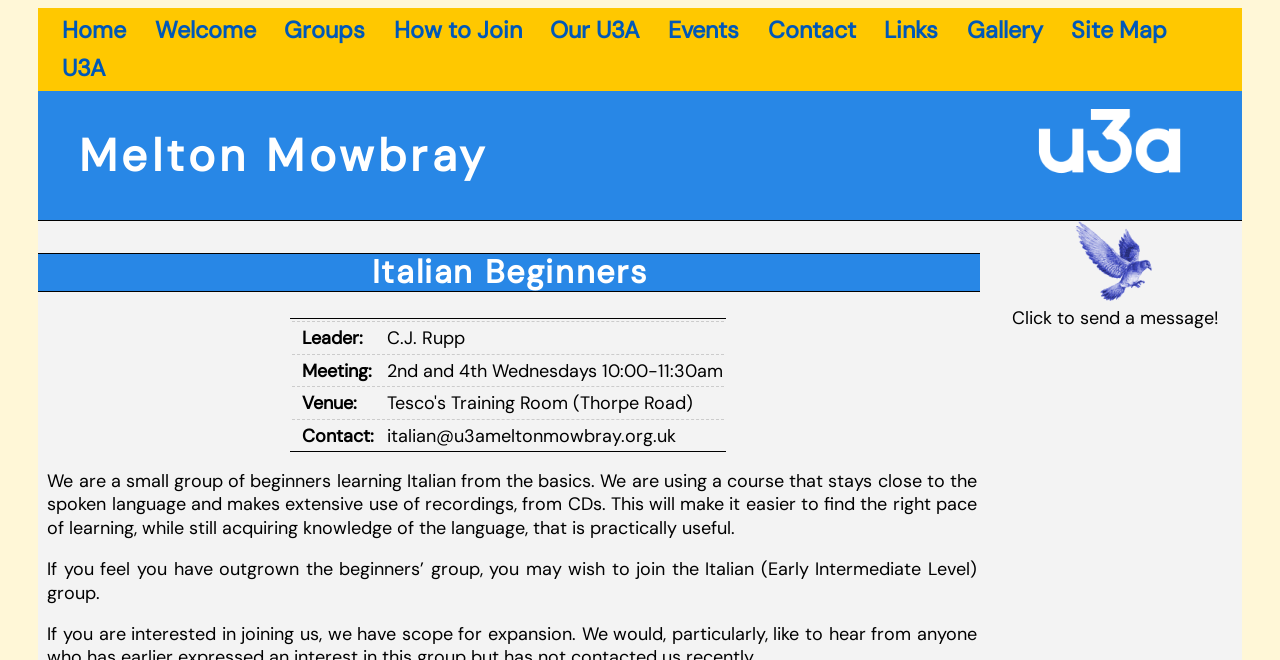Answer the question below with a single word or a brief phrase: 
When does the Italian Beginners group meet?

2nd and 4th Wednesdays 10:00-11:30am